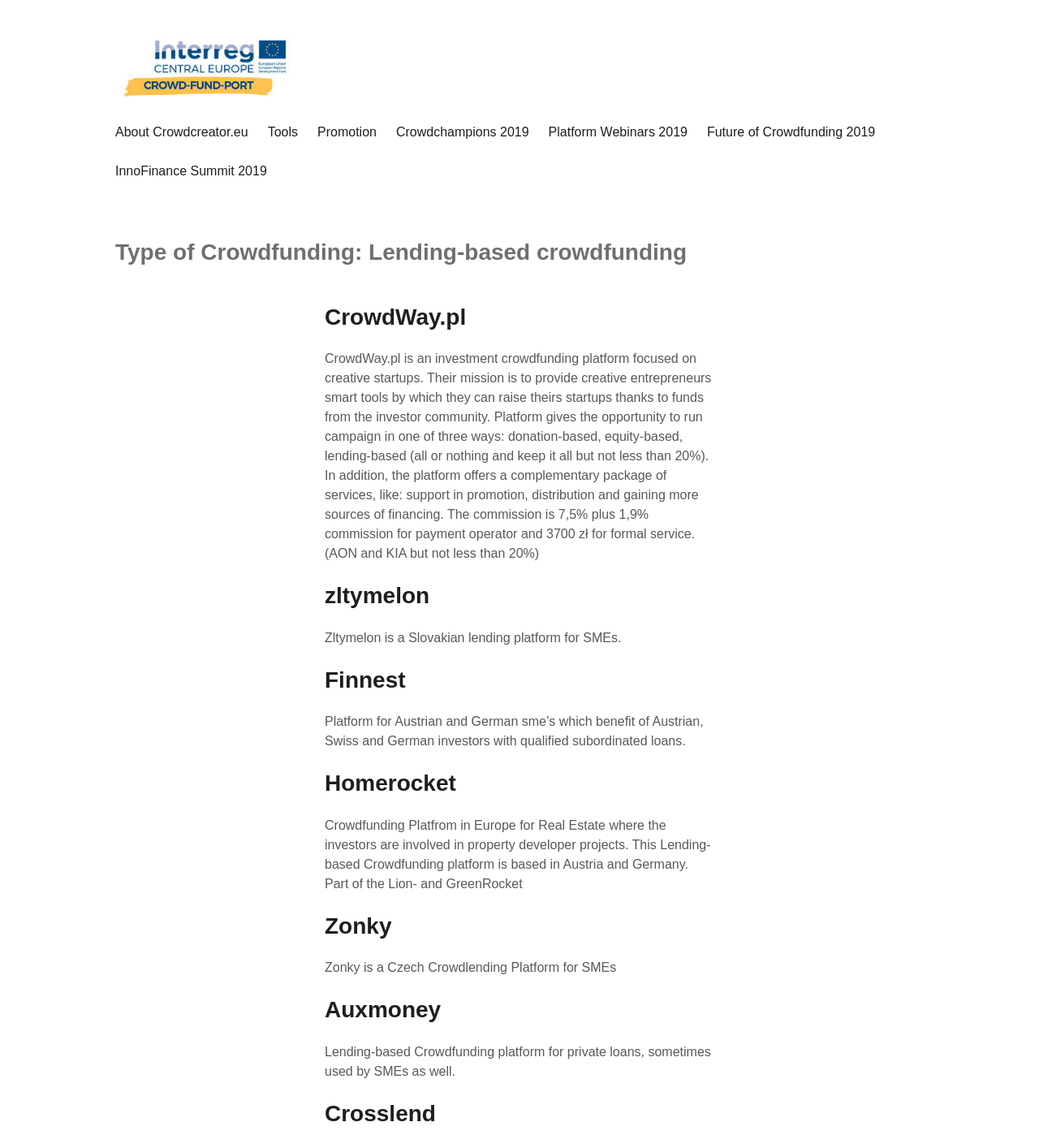Identify the bounding box coordinates of the section to be clicked to complete the task described by the following instruction: "Visit CrowdWay.pl". The coordinates should be four float numbers between 0 and 1, formatted as [left, top, right, bottom].

[0.312, 0.265, 0.449, 0.287]